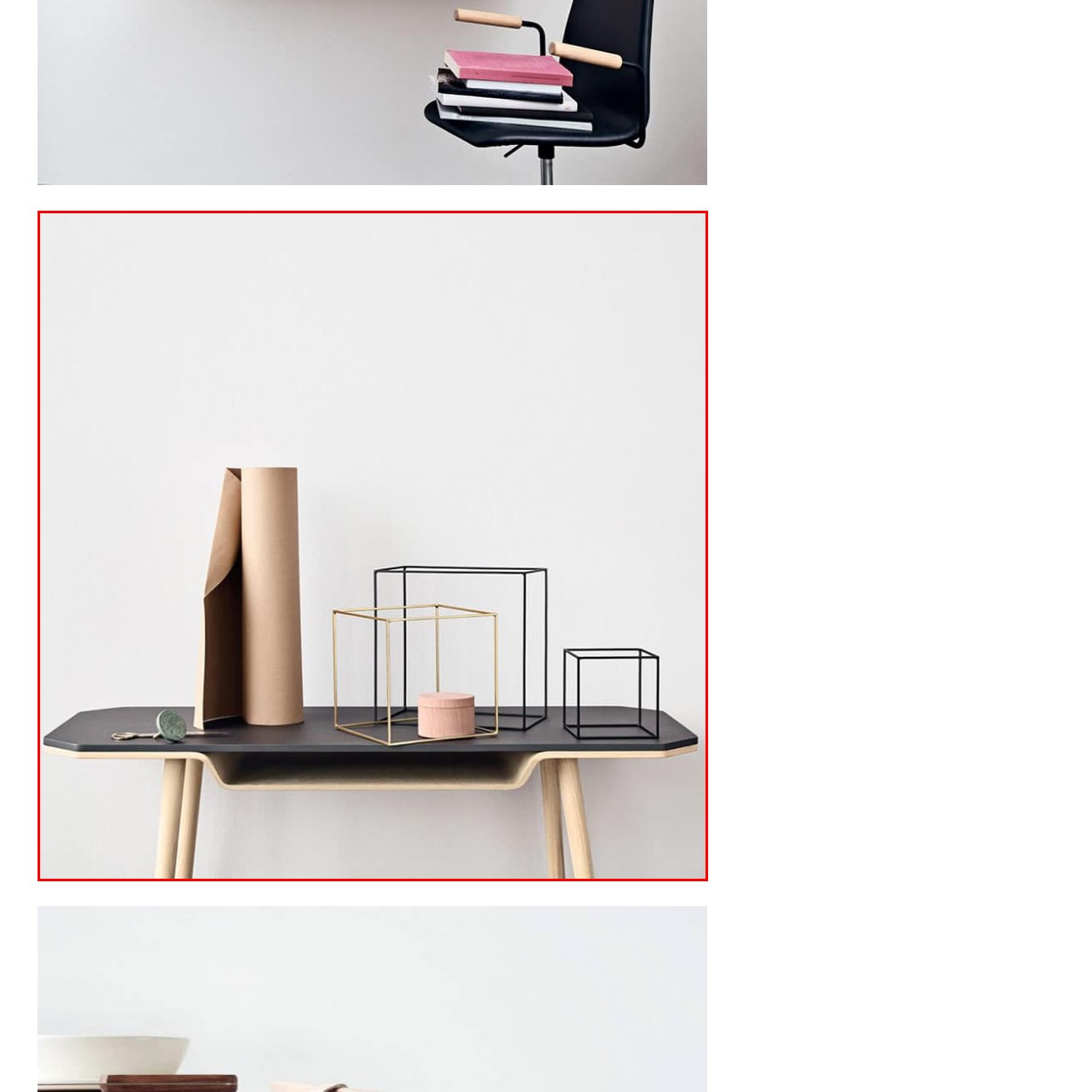Provide an in-depth caption for the image inside the red boundary.

The image features a stylish, minimalist tabletop arrangement showcasing a variety of decorative elements. Centered on a modern, black tabletop with smooth edges, there are three geometric wire frames in black and gold, adding a touch of elegance to the scene. 

On the left side, a roll of brown paper rests casually, hinting at artistic creativity or wrapping projects. Adjacent to it, a small round container in soft pink offers a pop of color and warmth amidst the metallic accents. Completing the ensemble is a keychain with a textured round charm, providing a functional yet artistic detail. The backdrop is a clean, white wall, enhancing the overall simplicity and sophistication of the composition.